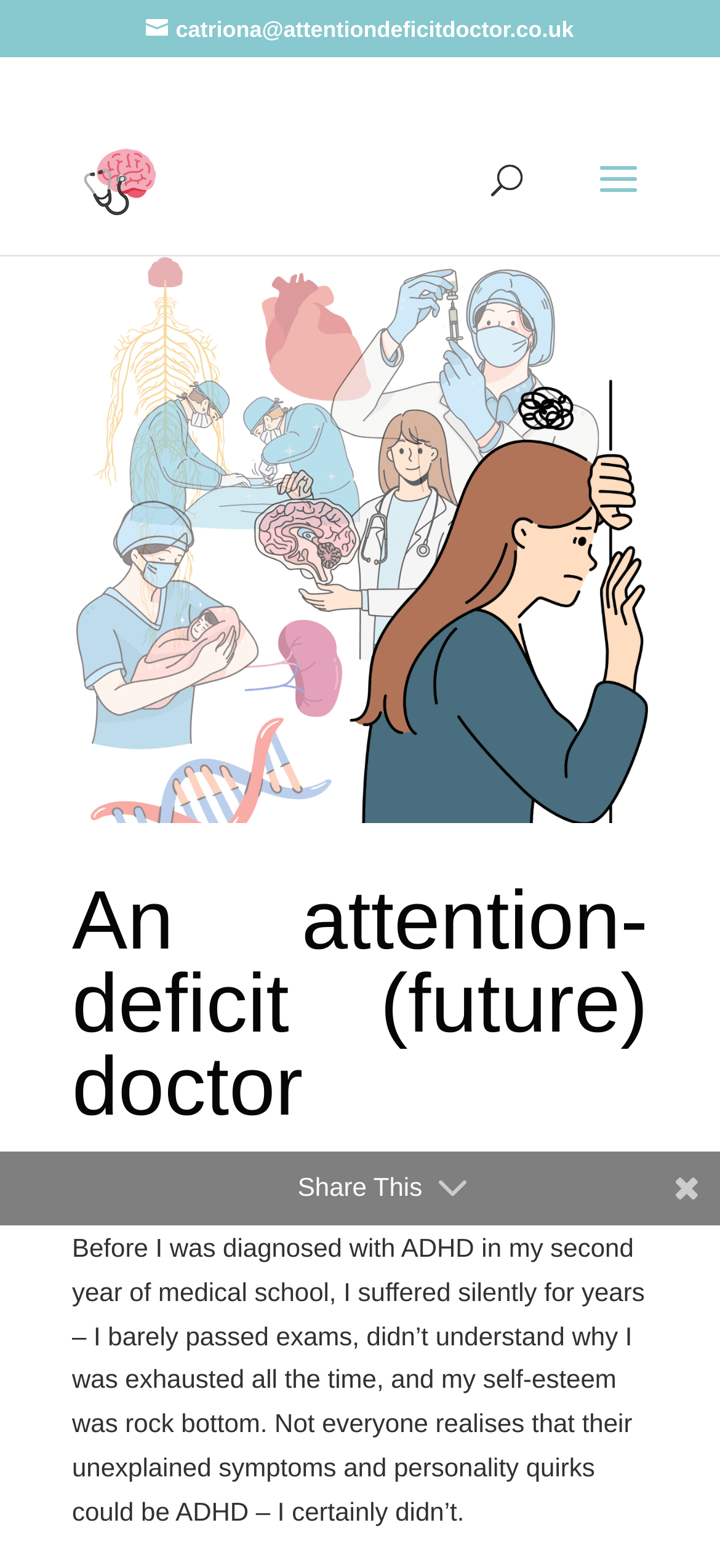Determine the main text heading of the webpage and provide its content.

An attention-deficit (future) doctor